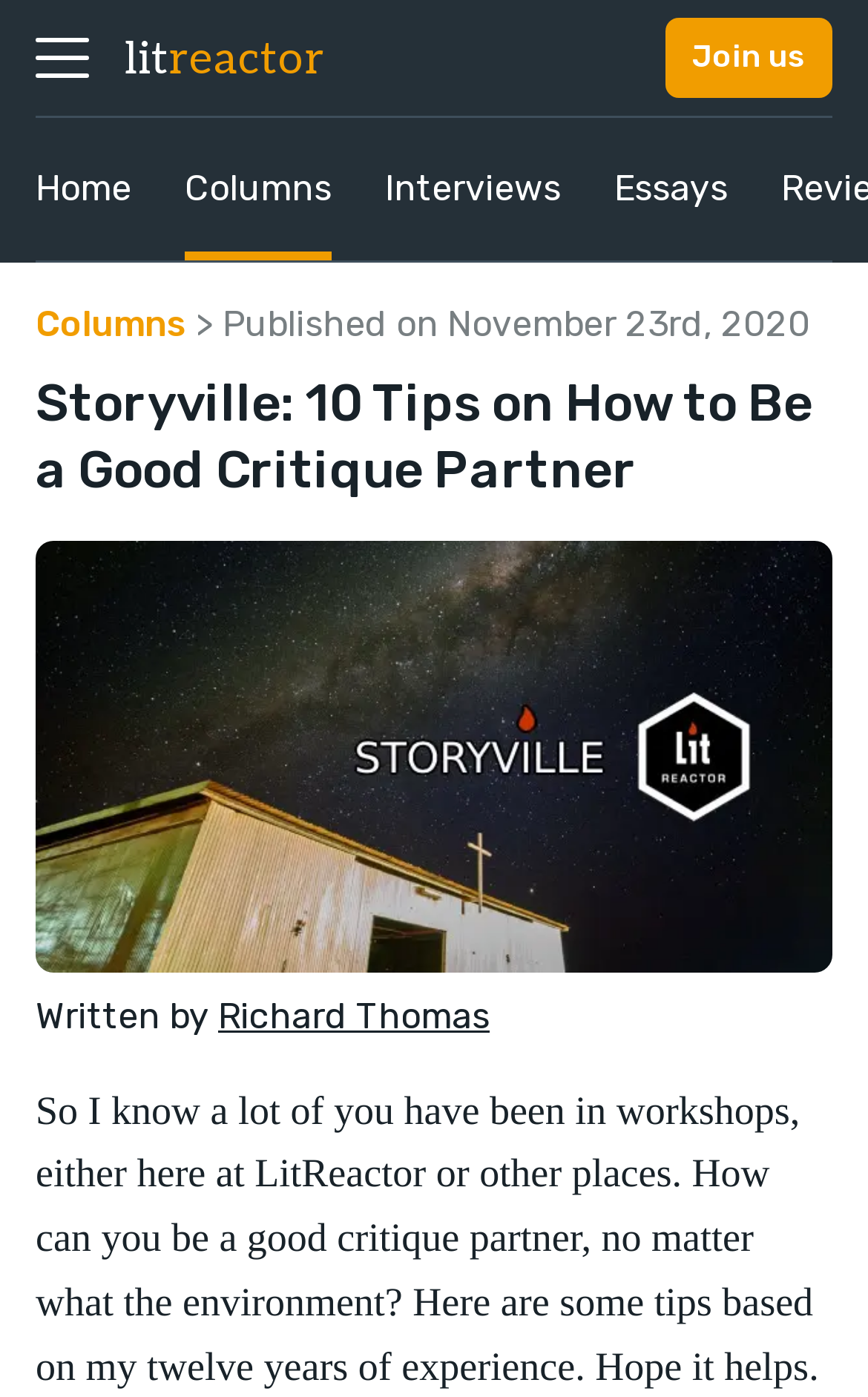Reply to the question with a single word or phrase:
What is the name of the website?

LitReactor